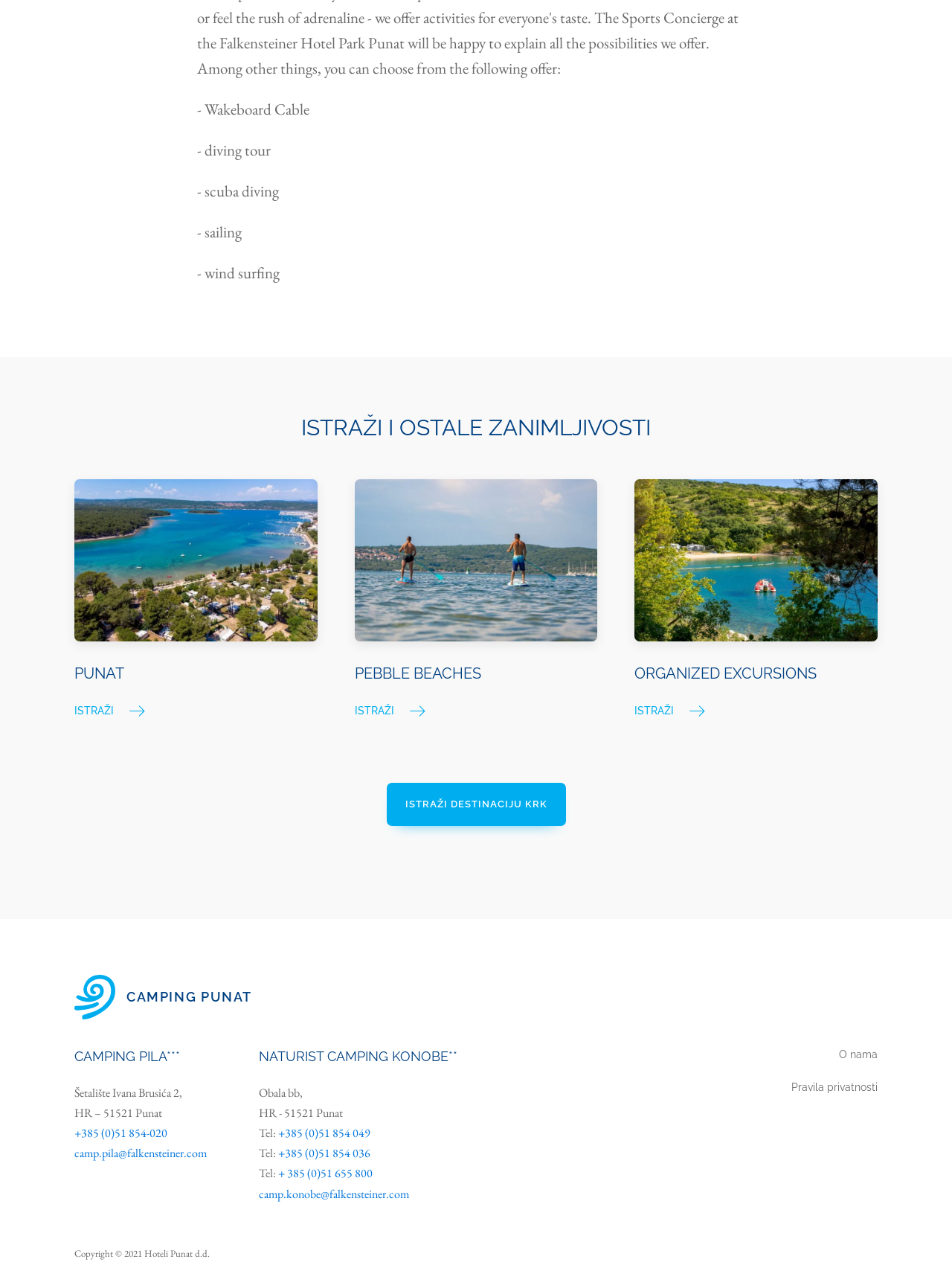What is the destination of the excursion?
Please interpret the details in the image and answer the question thoroughly.

The destination of the excursion is 'KRK' which is mentioned in the link element with bounding box coordinates [0.406, 0.619, 0.594, 0.653]. The link text is 'ISTRAŽI DESTINACIJU KRK'.